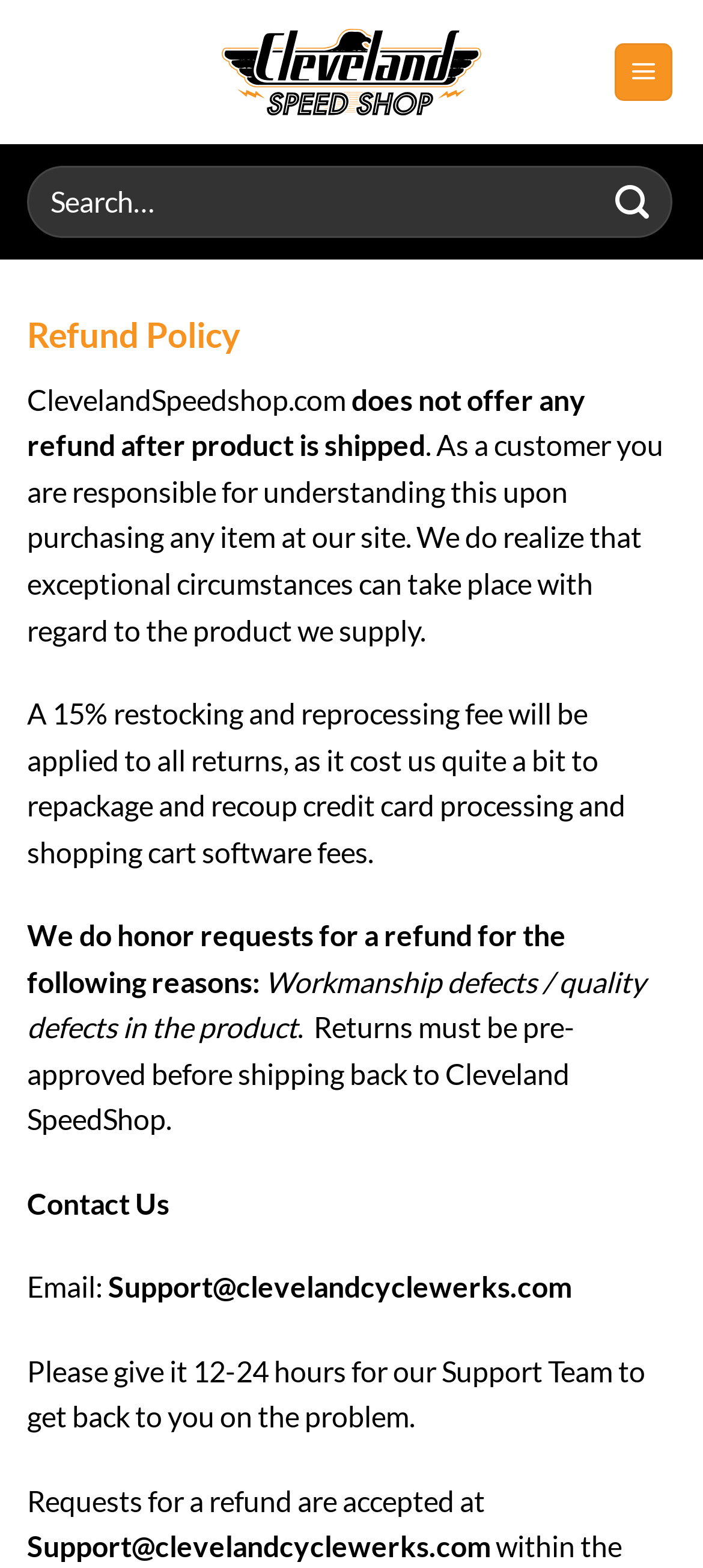Give a detailed account of the webpage, highlighting key information.

The webpage is about the Refund and Returns Policy of Cleveland Motorcycles Speedshop. At the top left, there is a link to the website's homepage, accompanied by an image with the same name. On the top right, there is a menu link and a search bar with a submit button.

Below the search bar, there is a heading that reads "Refund Policy". The policy is explained in several paragraphs of text, which state that the website does not offer refunds after products are shipped, and that customers are responsible for understanding this before making a purchase. The text also explains that exceptional circumstances may occur, and that a 15% restocking and reprocessing fee will be applied to all returns.

The policy also outlines the reasons for which refunds may be honored, including workmanship defects or quality defects in the product. Returns must be pre-approved before shipping back to Cleveland SpeedShop. The contact information for the support team is provided, including an email address and a note that it may take 12-24 hours for the team to respond to inquiries.